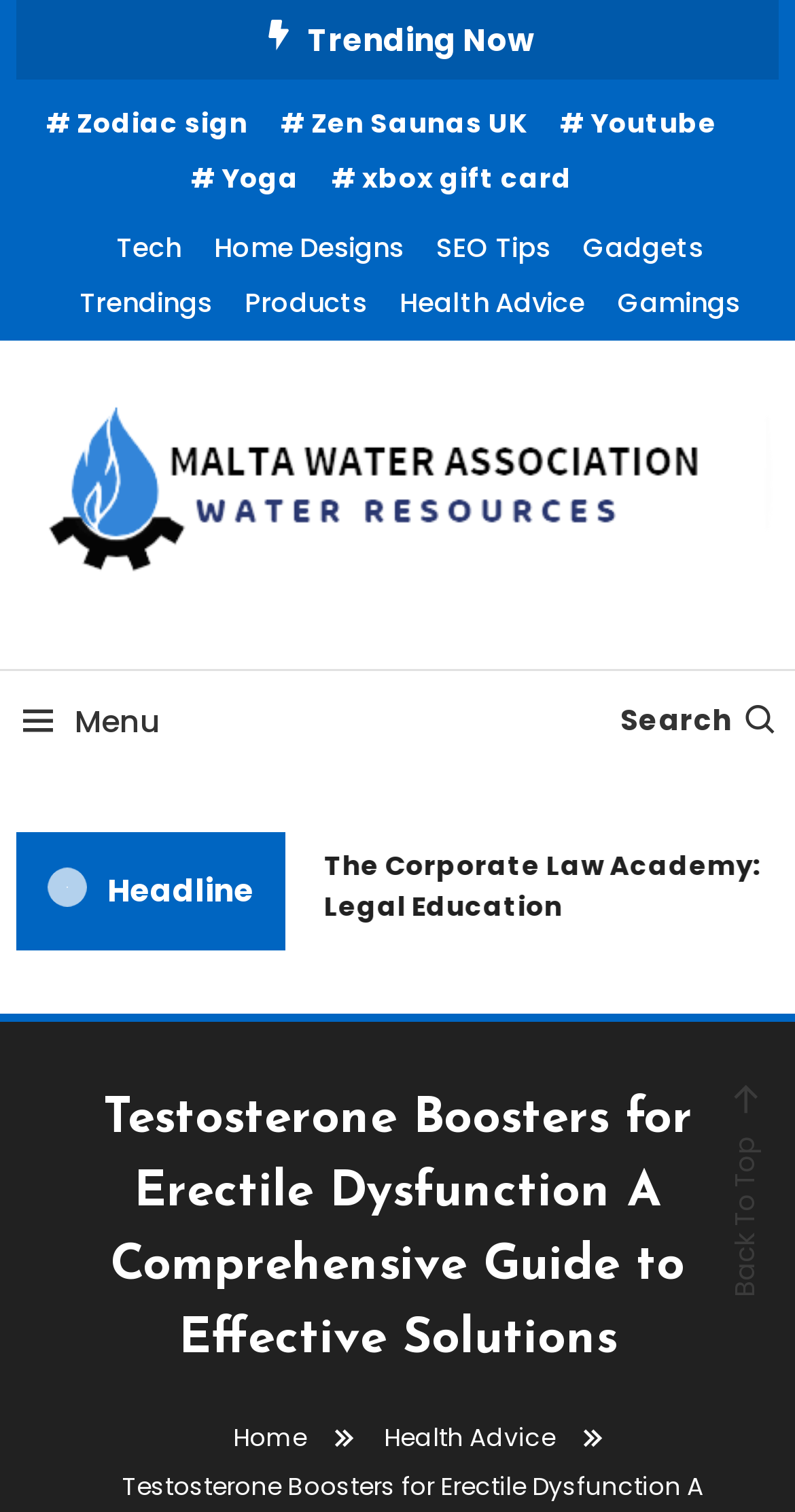Show the bounding box coordinates for the element that needs to be clicked to execute the following instruction: "Search for something". Provide the coordinates in the form of four float numbers between 0 and 1, i.e., [left, top, right, bottom].

[0.78, 0.463, 0.98, 0.49]